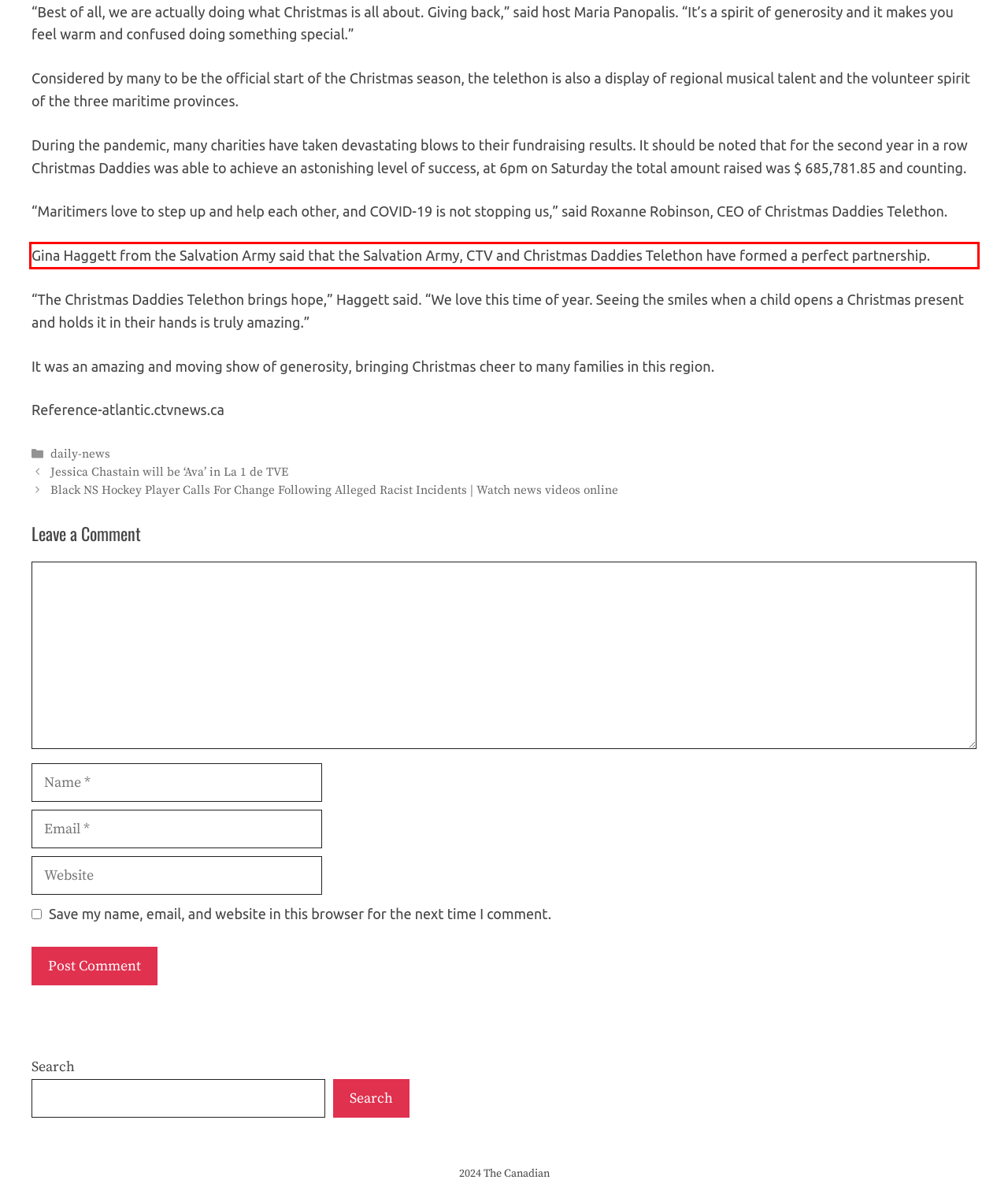Identify and transcribe the text content enclosed by the red bounding box in the given screenshot.

Gina Haggett from the Salvation Army said that the Salvation Army, CTV and Christmas Daddies Telethon have formed a perfect partnership.